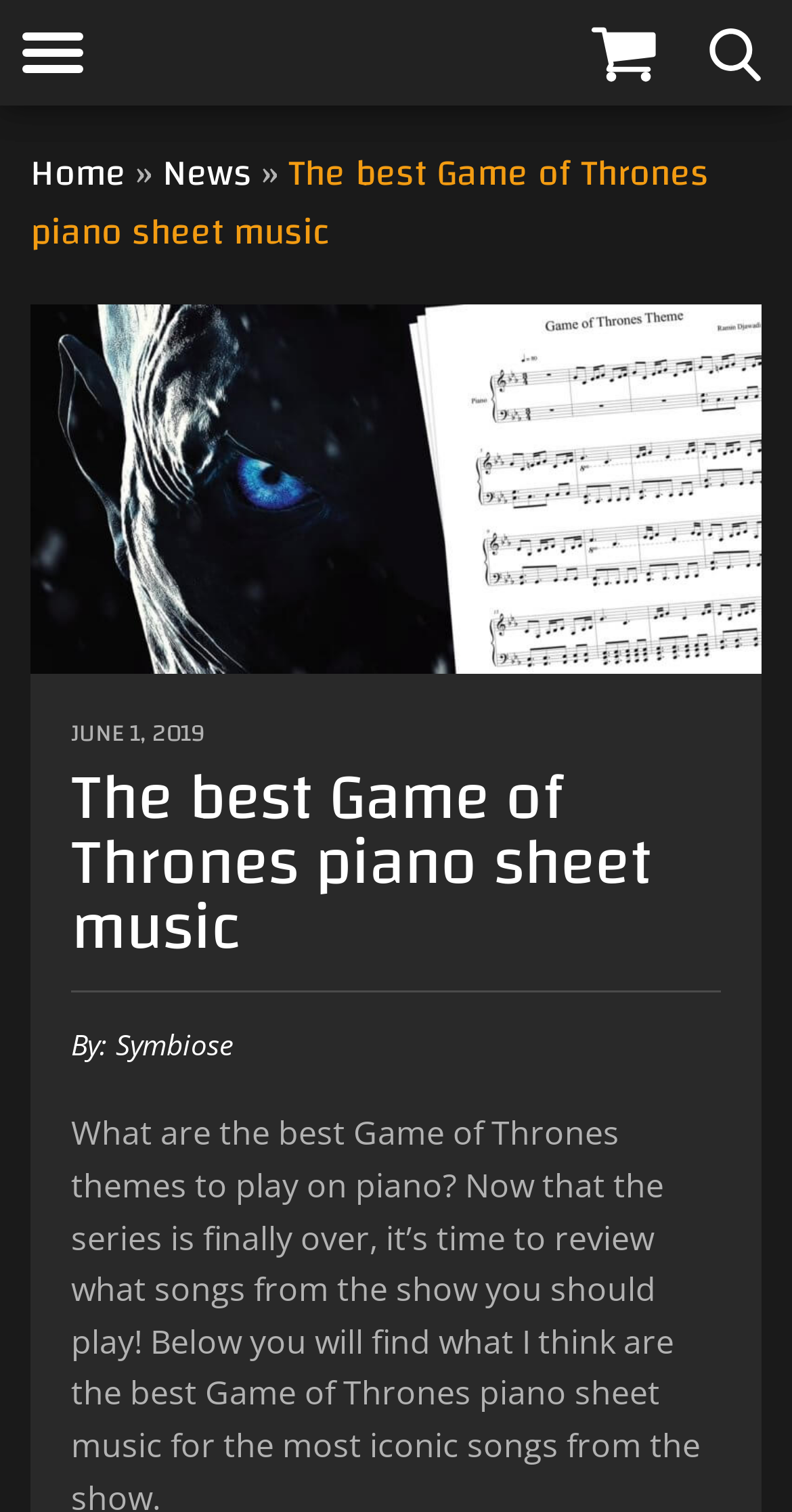Can you give a detailed response to the following question using the information from the image? Who is the author of the article?

The author's name can be found at the bottom of the main heading, below the date of the article. It is written in a smaller font size and is clearly visible.